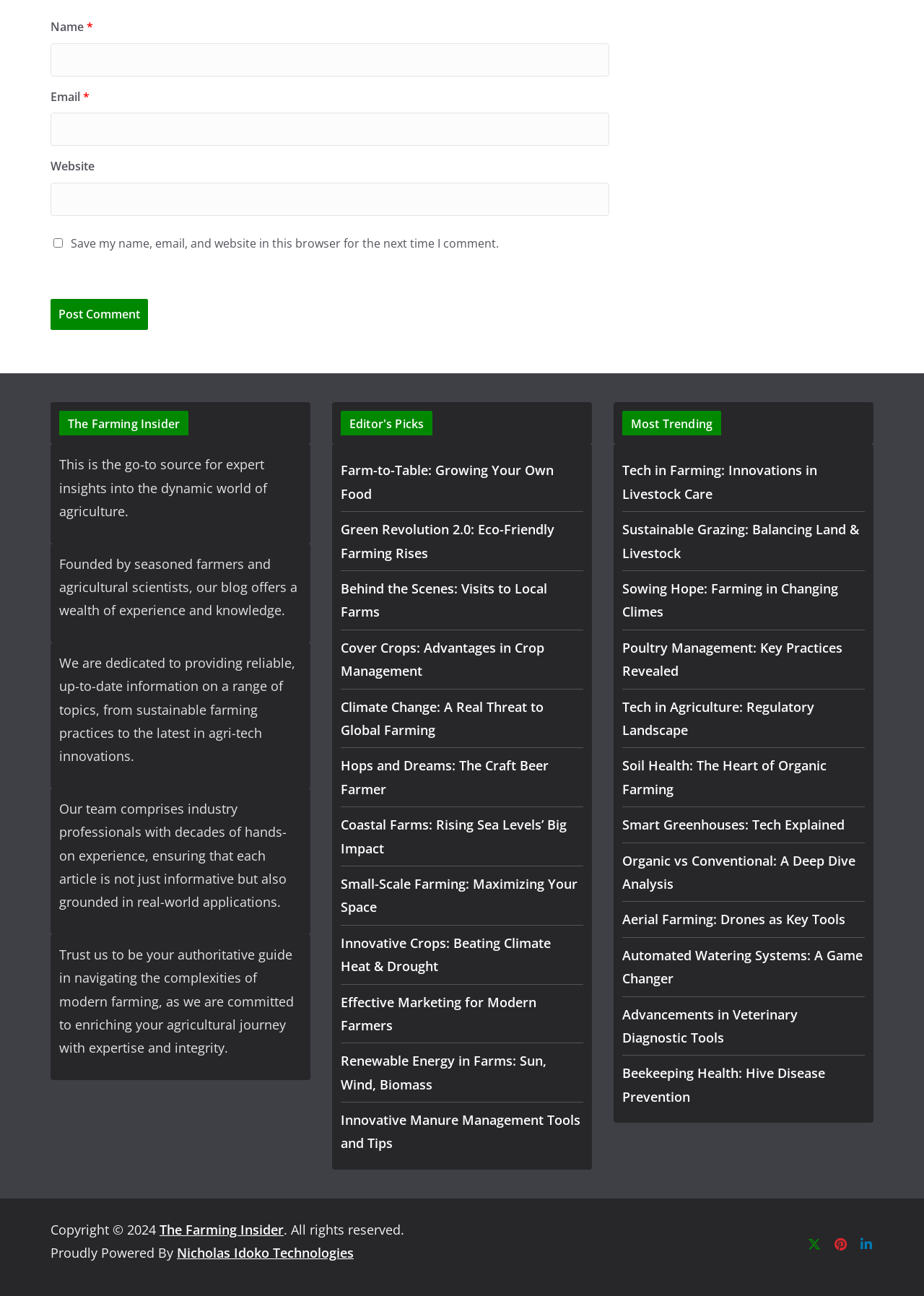What is the function of the 'Post Comment' button?
Offer a detailed and full explanation in response to the question.

The 'Post Comment' button is located below the comment form and is likely used to submit the user's comment to the website.